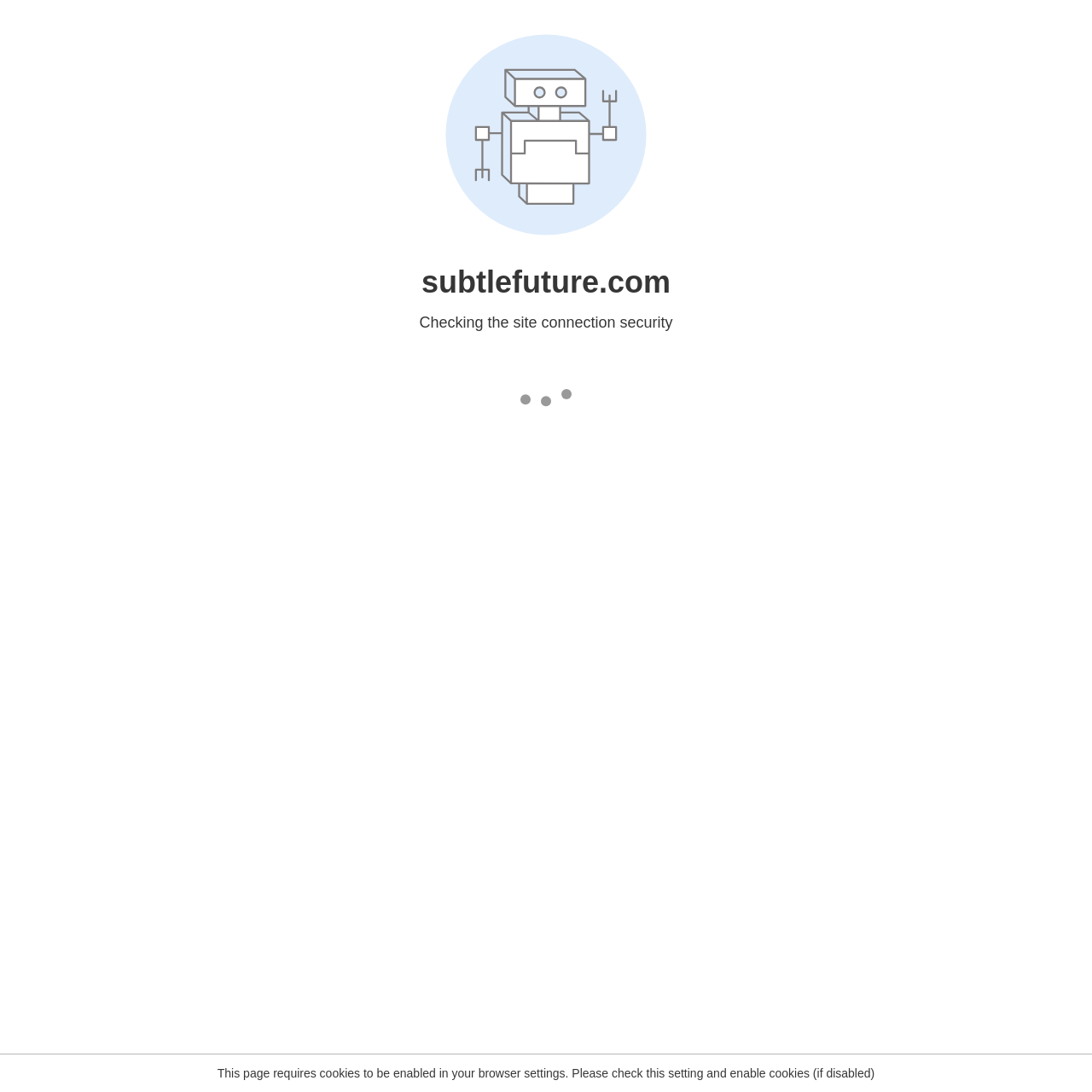Examine the image carefully and respond to the question with a detailed answer: 
What is the purpose of hiring a corporate management travel company?

According to the text, hiring a corporate management travel company will help take the business to new heights, implying that it will improve the organization and management of business trips.